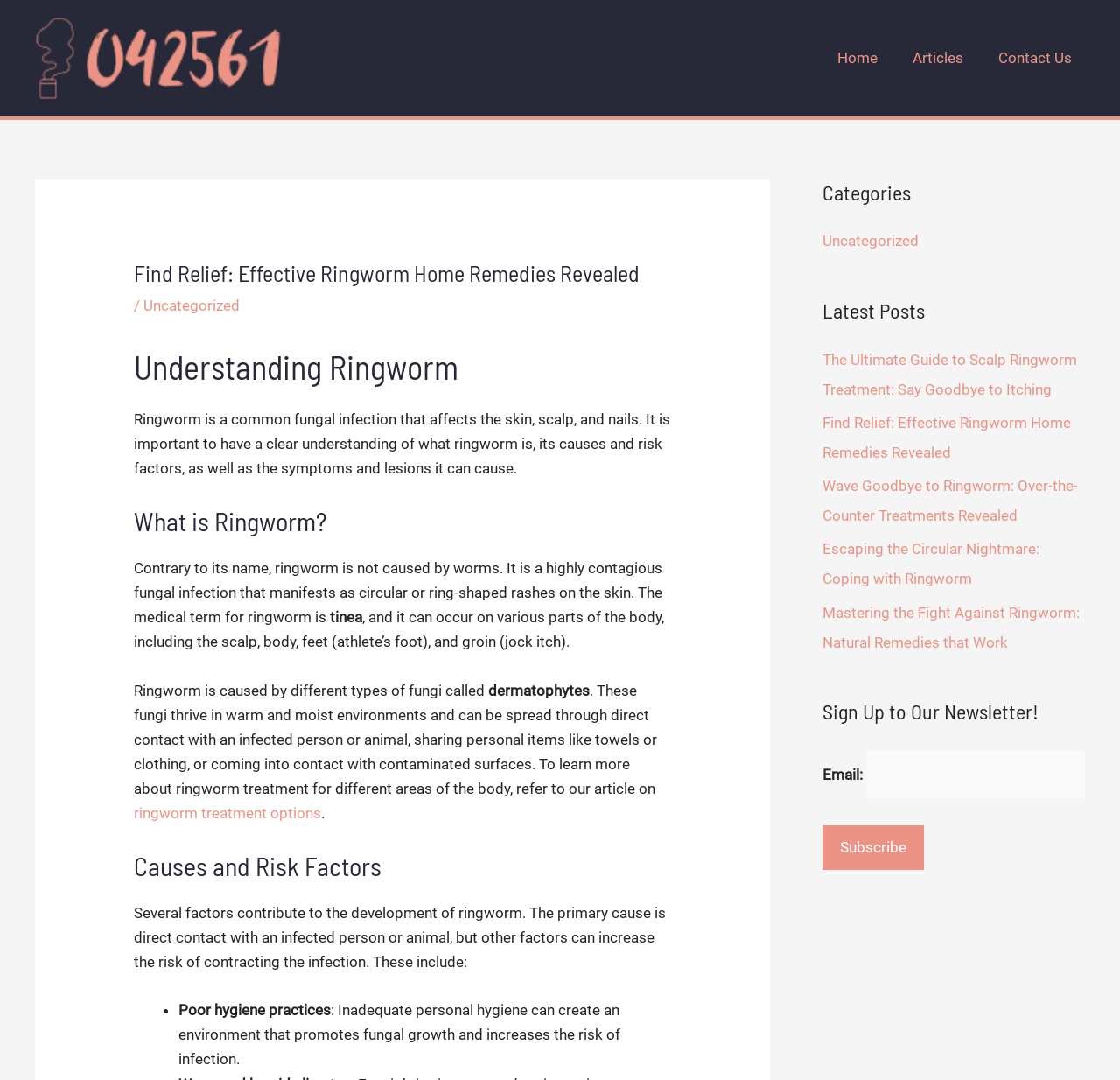Please provide a brief answer to the question using only one word or phrase: 
What is the main topic of the webpage?

Ringworm